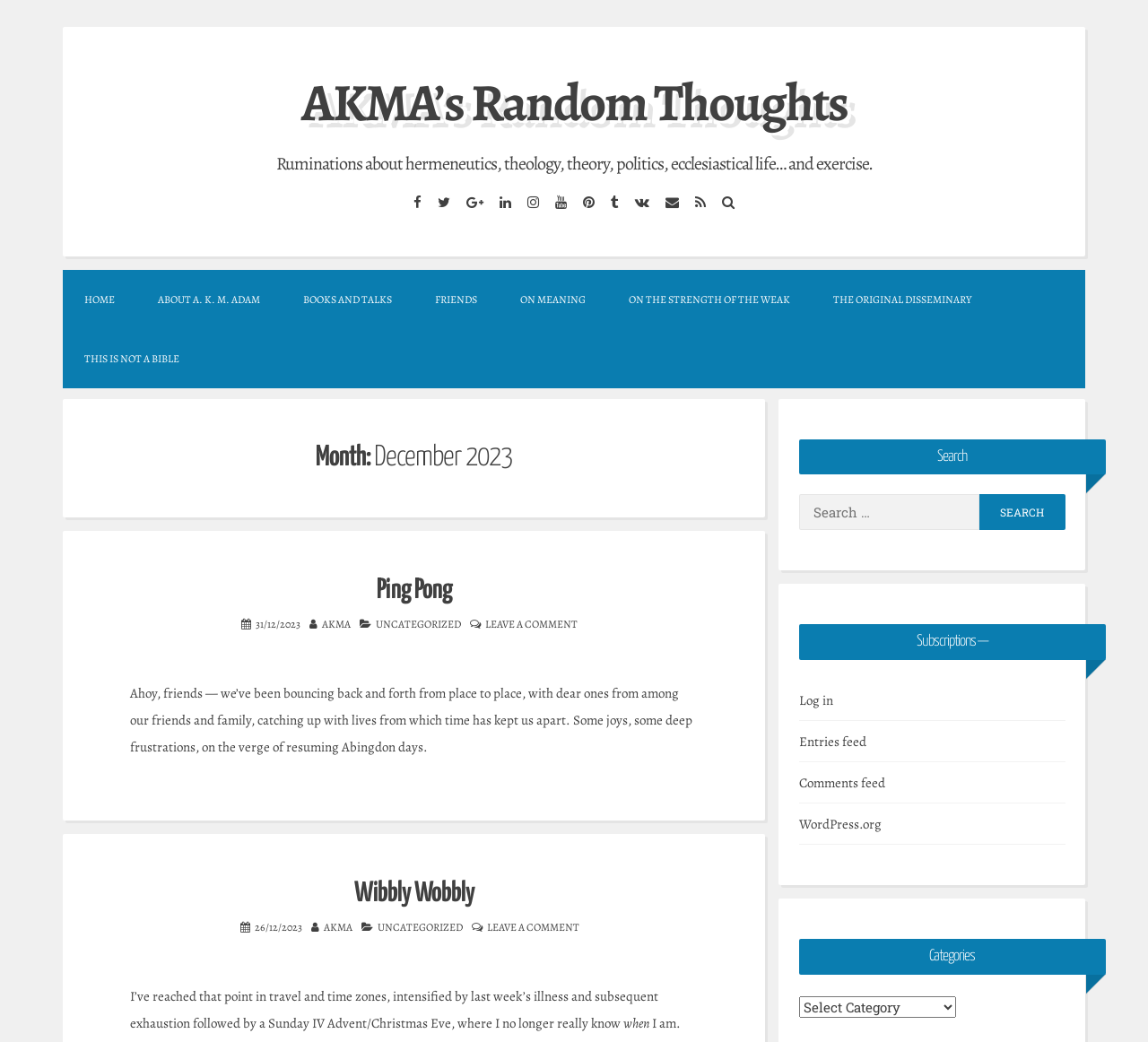Identify the bounding box coordinates for the region of the element that should be clicked to carry out the instruction: "Click on the 'Log in' link". The bounding box coordinates should be four float numbers between 0 and 1, i.e., [left, top, right, bottom].

[0.696, 0.663, 0.725, 0.681]